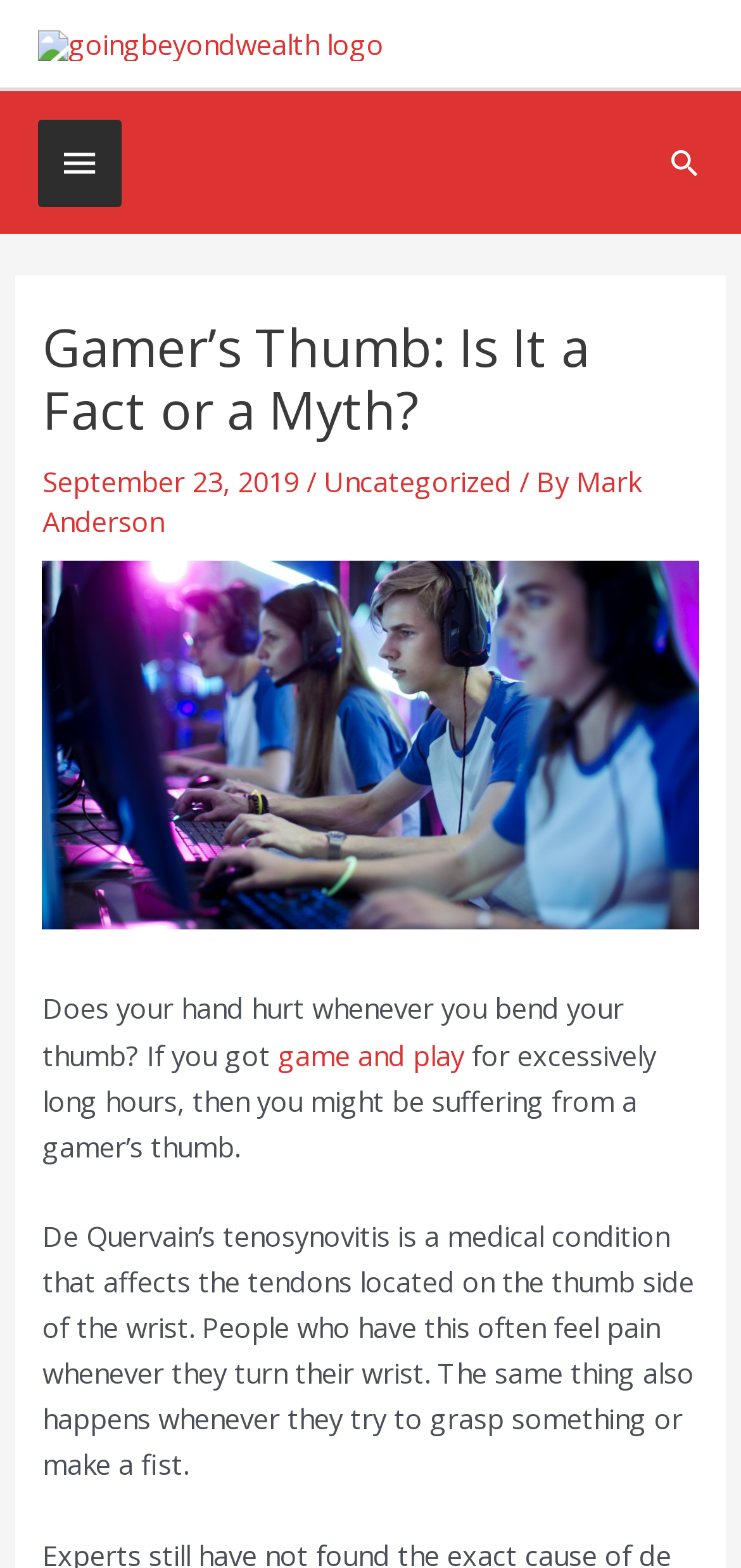What is the image above the article about? Based on the screenshot, please respond with a single word or phrase.

professional gamers competing